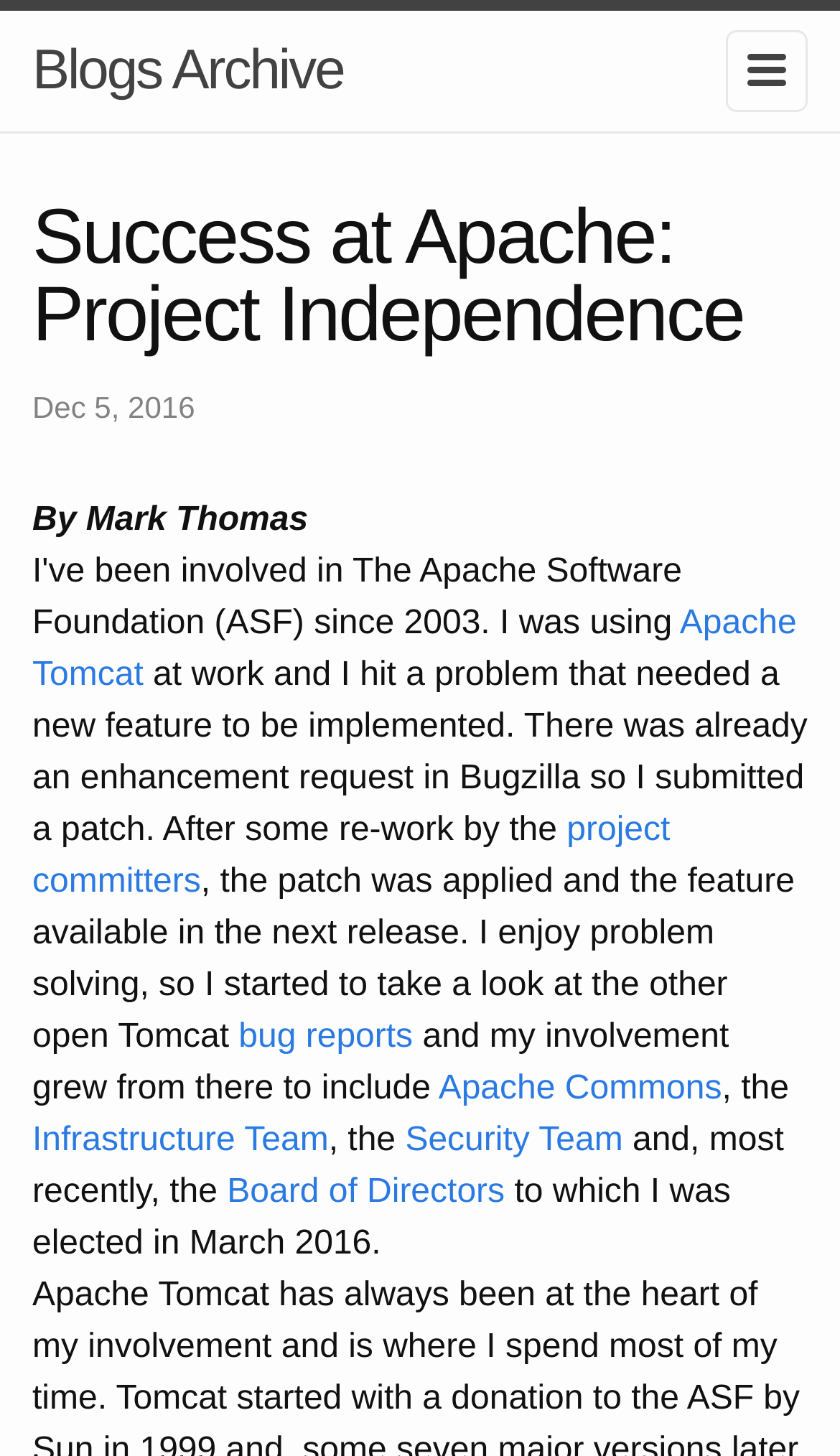Please identify the bounding box coordinates of the element that needs to be clicked to execute the following command: "Read about project committers". Provide the bounding box using four float numbers between 0 and 1, formatted as [left, top, right, bottom].

[0.038, 0.558, 0.798, 0.618]